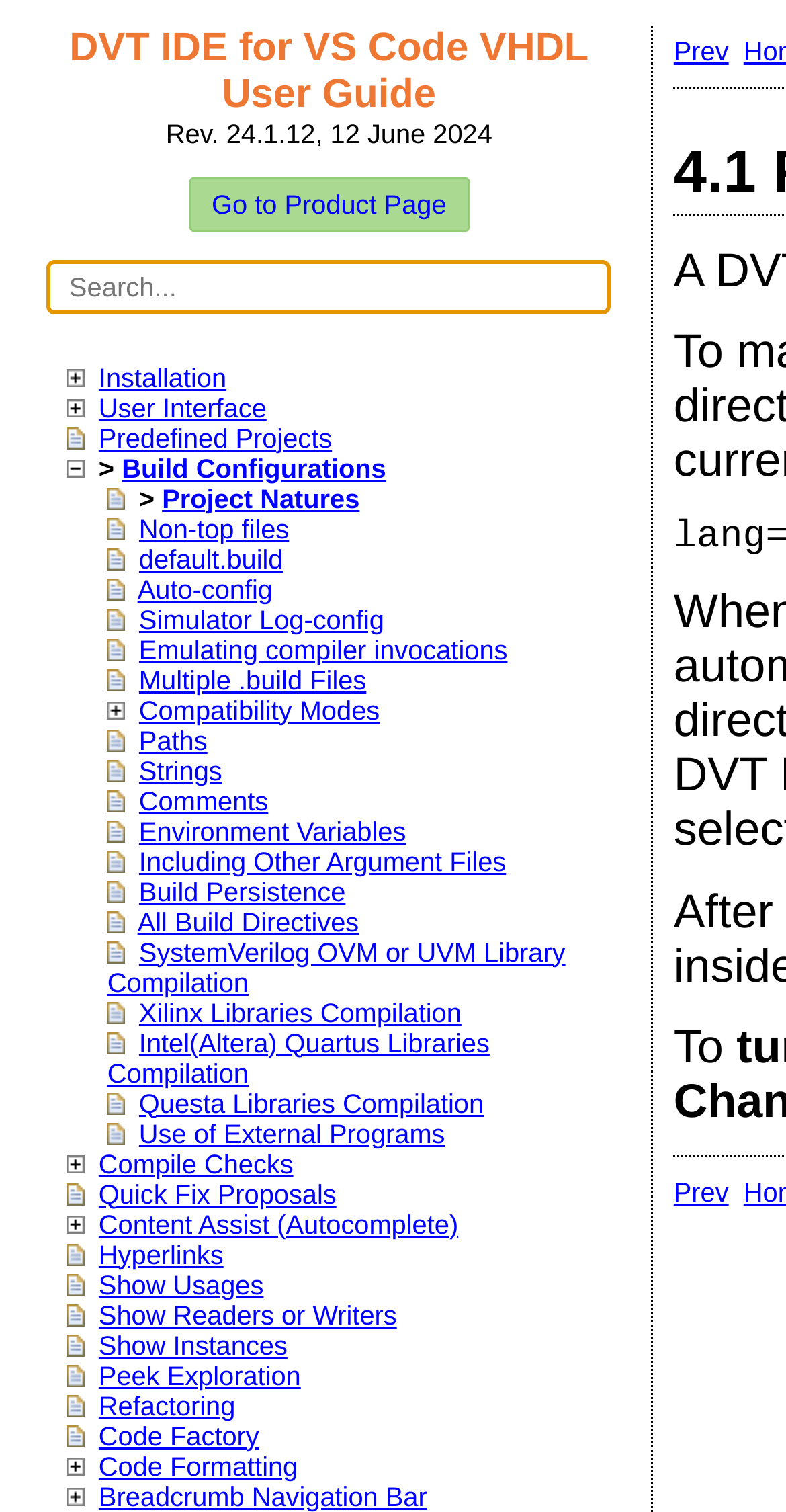What is the category of the links 'Project Natures', 'Non-top files', and 'default.build'?
Please answer the question with as much detail as possible using the screenshot.

The links 'Project Natures', 'Non-top files', and 'default.build' are located near each other on the webpage and have similar bounding box coordinates. They also have similar text content, suggesting that they are related to project configuration.